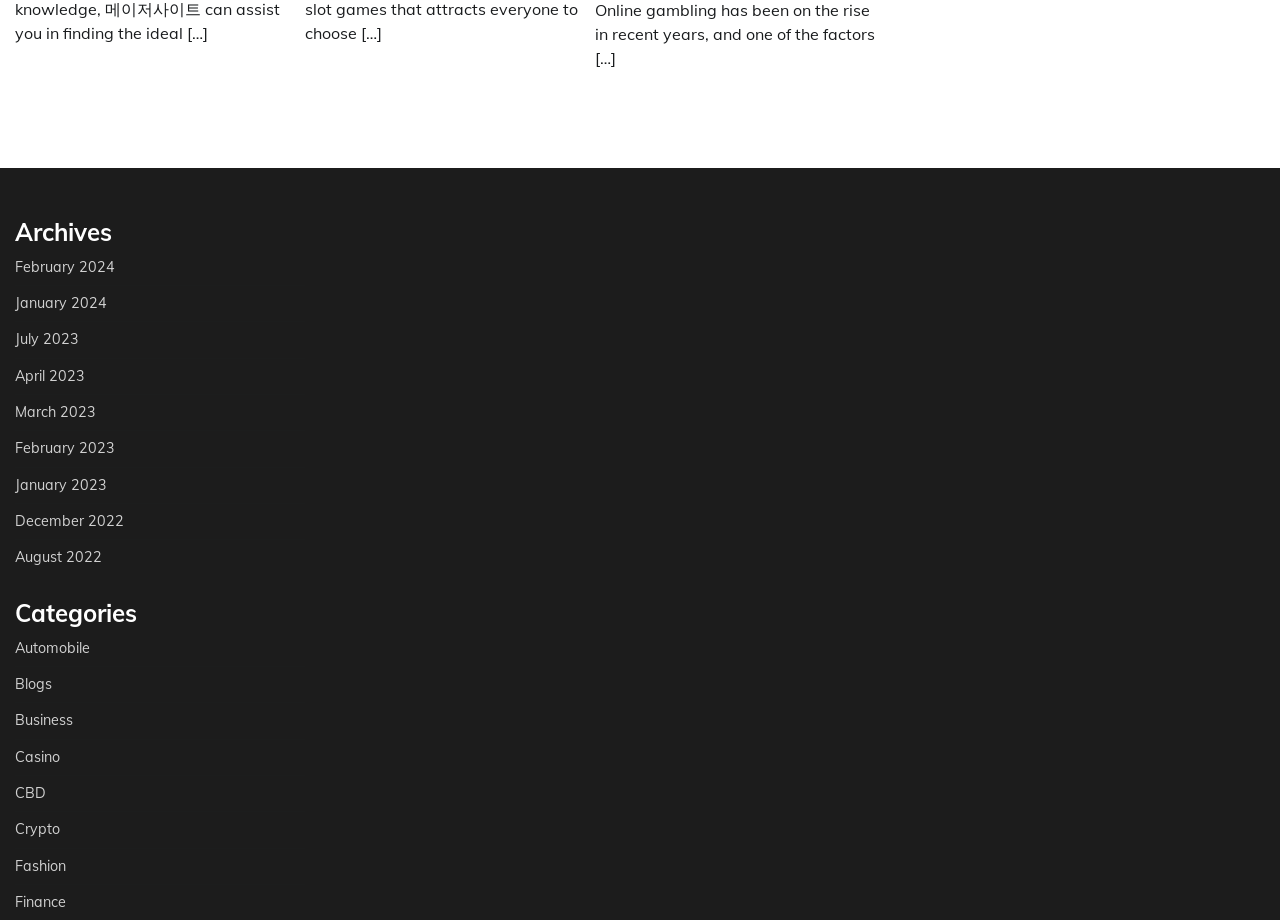Use a single word or phrase to answer the question: How many months are listed under the 'Archives' heading?

12